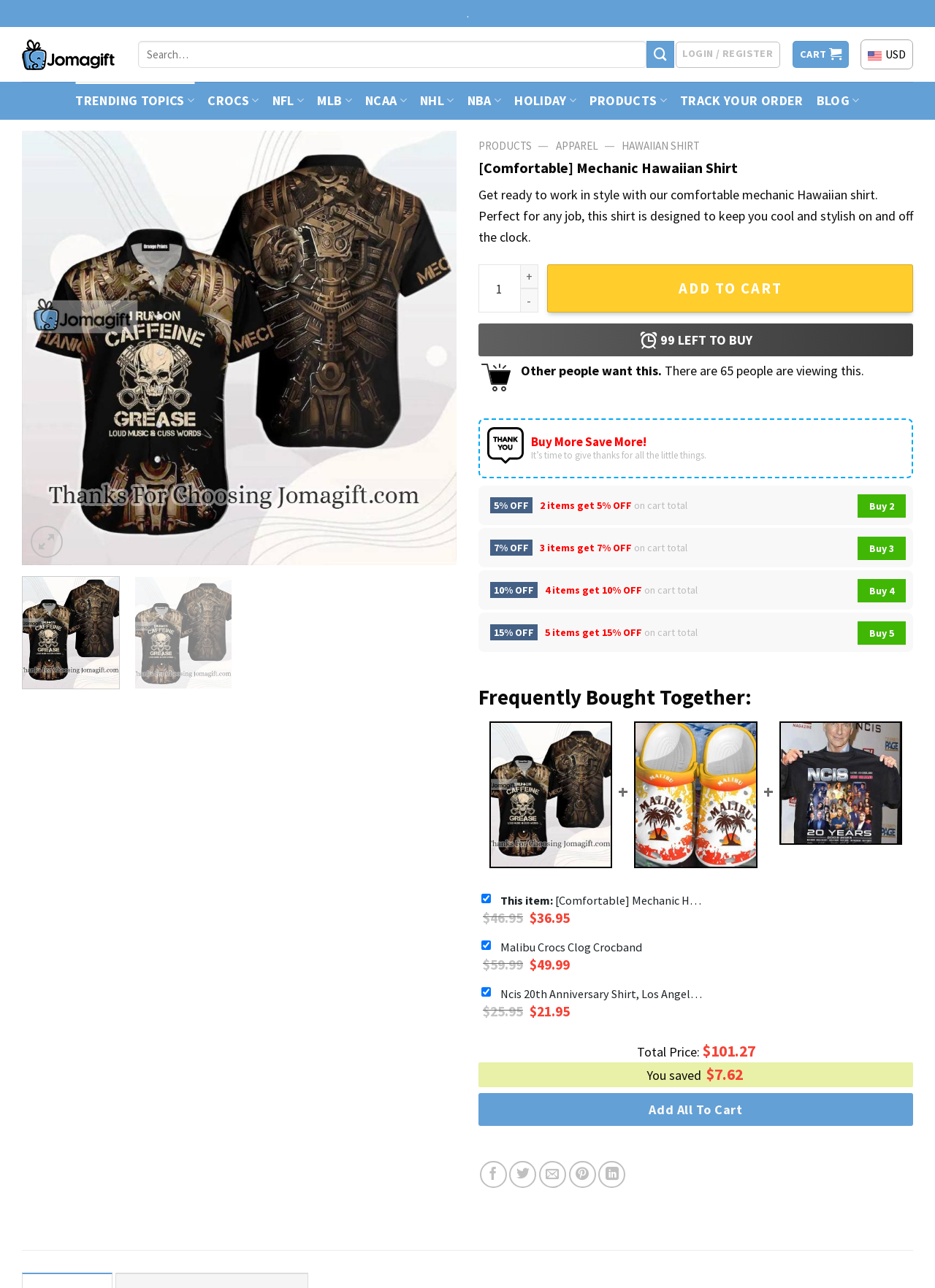What is the discount for buying 4 items?
Please provide a comprehensive and detailed answer to the question.

I found the discount information by looking at the section that describes the discounts for buying multiple items. I saw a static text that says '10% OFF' next to a description that says '4 items get' and 'on cart total'. This suggests that buying 4 items will give a 10% discount on the total cart value.